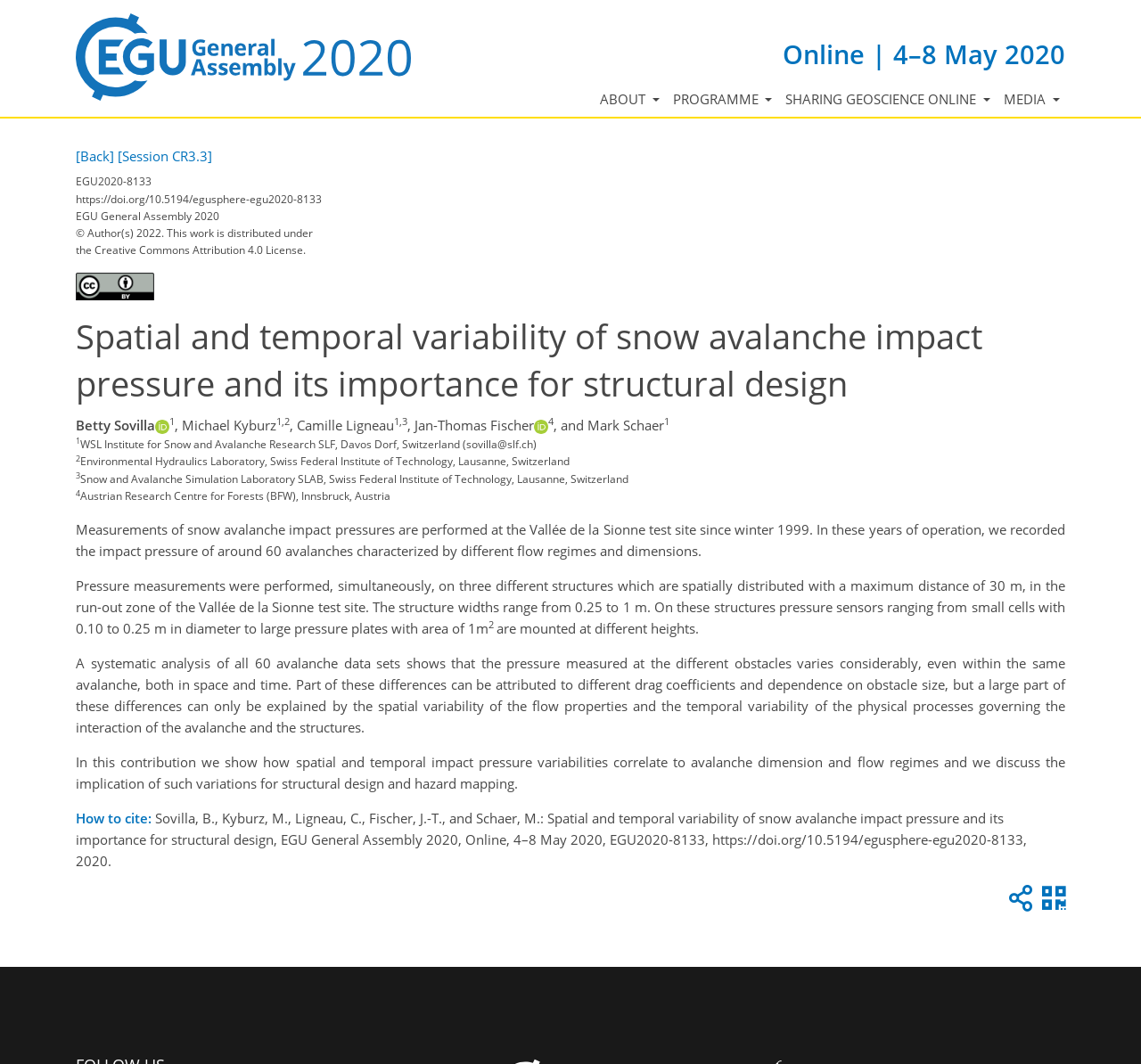Find the bounding box coordinates of the clickable region needed to perform the following instruction: "Click the link to go back". The coordinates should be provided as four float numbers between 0 and 1, i.e., [left, top, right, bottom].

[0.066, 0.138, 0.1, 0.155]